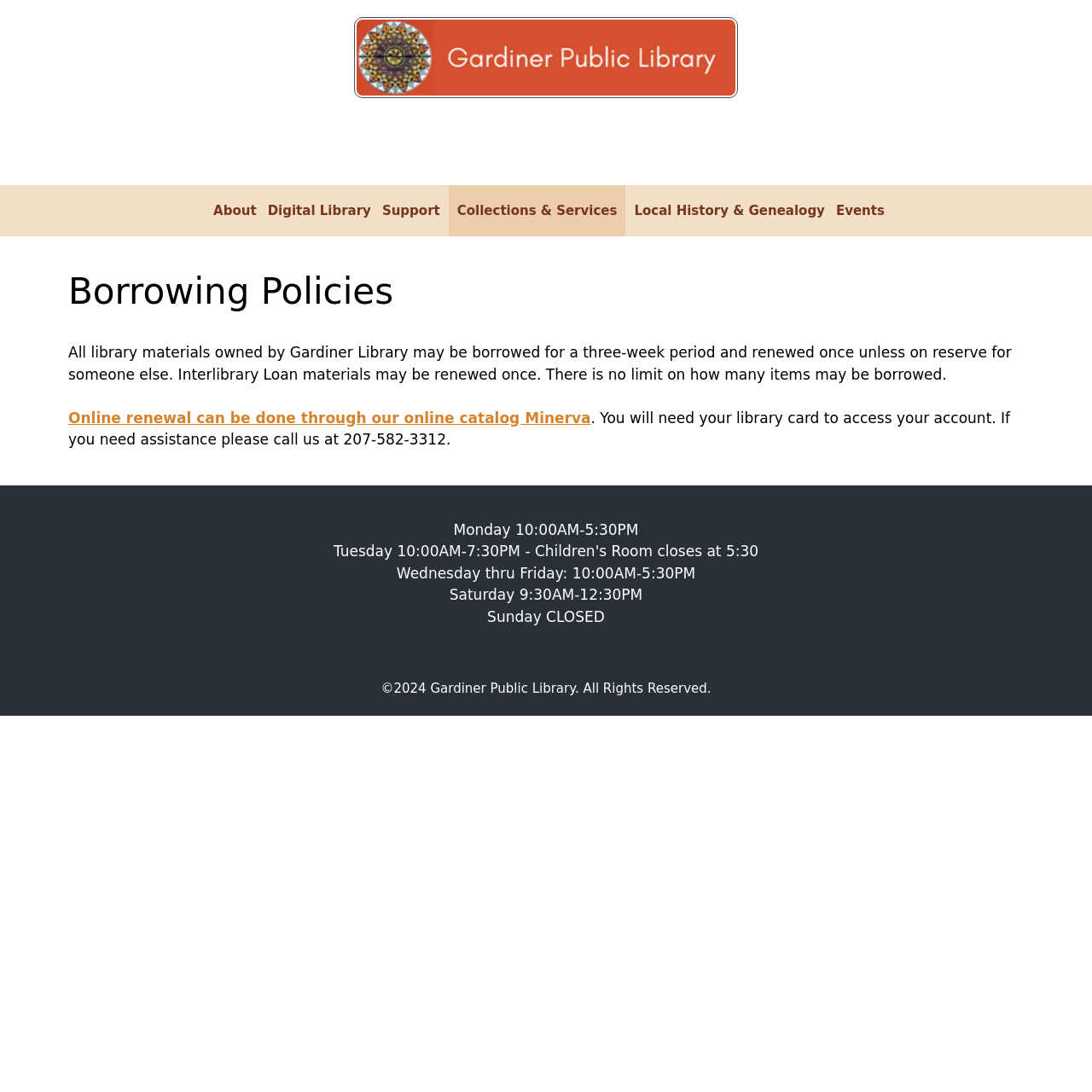Identify the bounding box coordinates of the clickable region to carry out the given instruction: "Check 'Online renewal' information".

[0.062, 0.375, 0.541, 0.39]